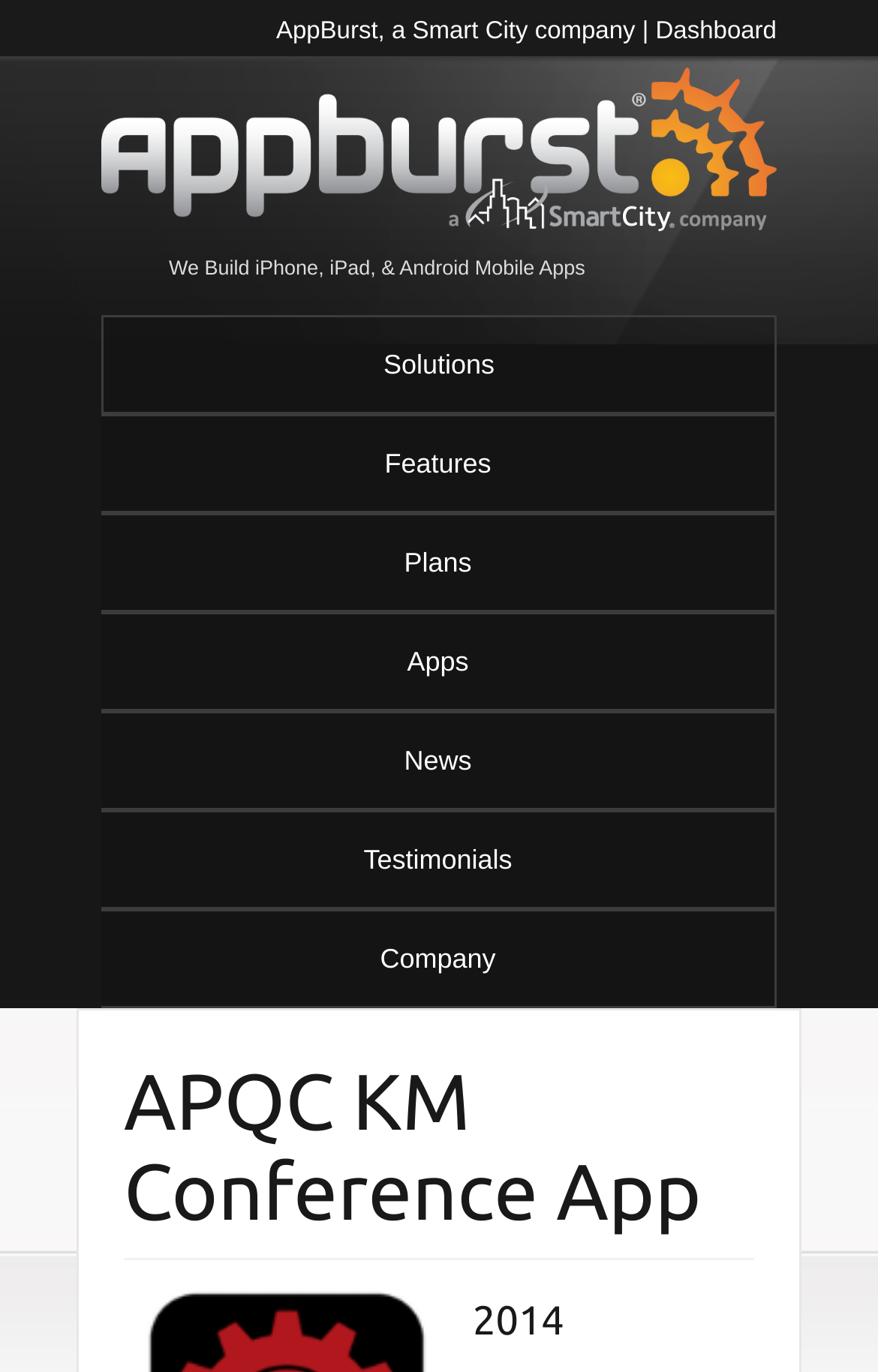Determine the bounding box coordinates of the clickable element to complete this instruction: "go to dashboard". Provide the coordinates in the format of four float numbers between 0 and 1, [left, top, right, bottom].

[0.747, 0.013, 0.885, 0.033]